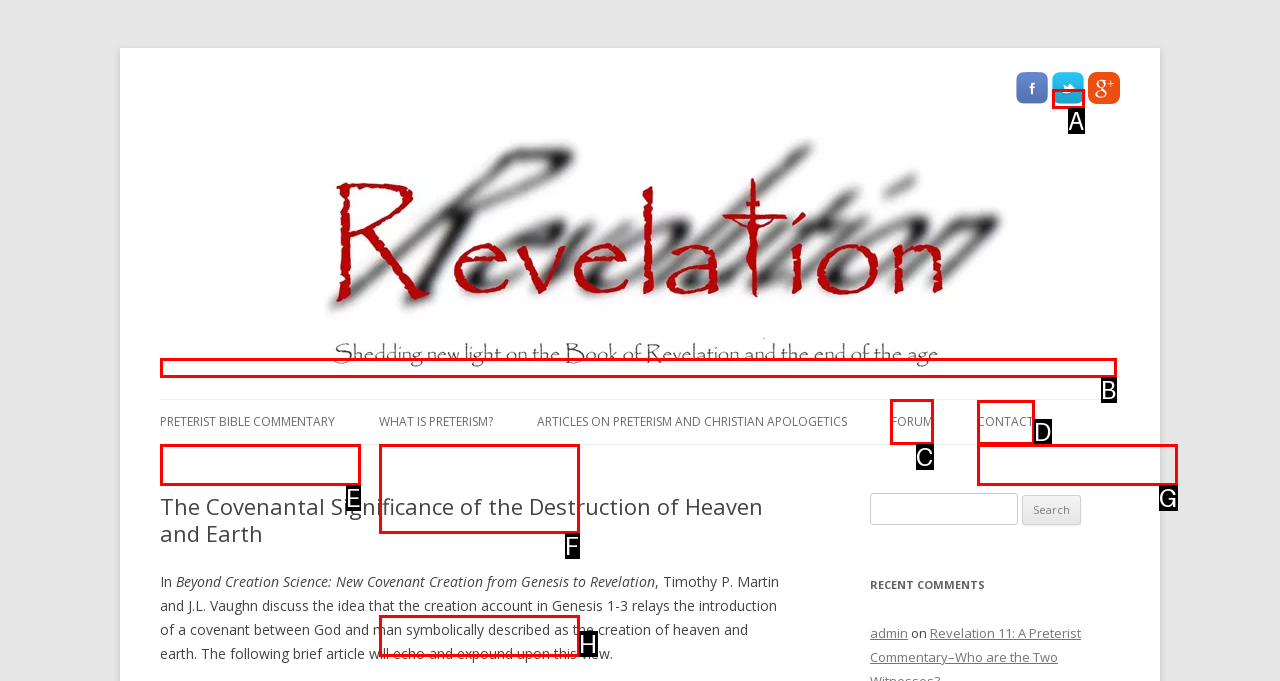Point out the specific HTML element to click to complete this task: Go to the forum Reply with the letter of the chosen option.

C